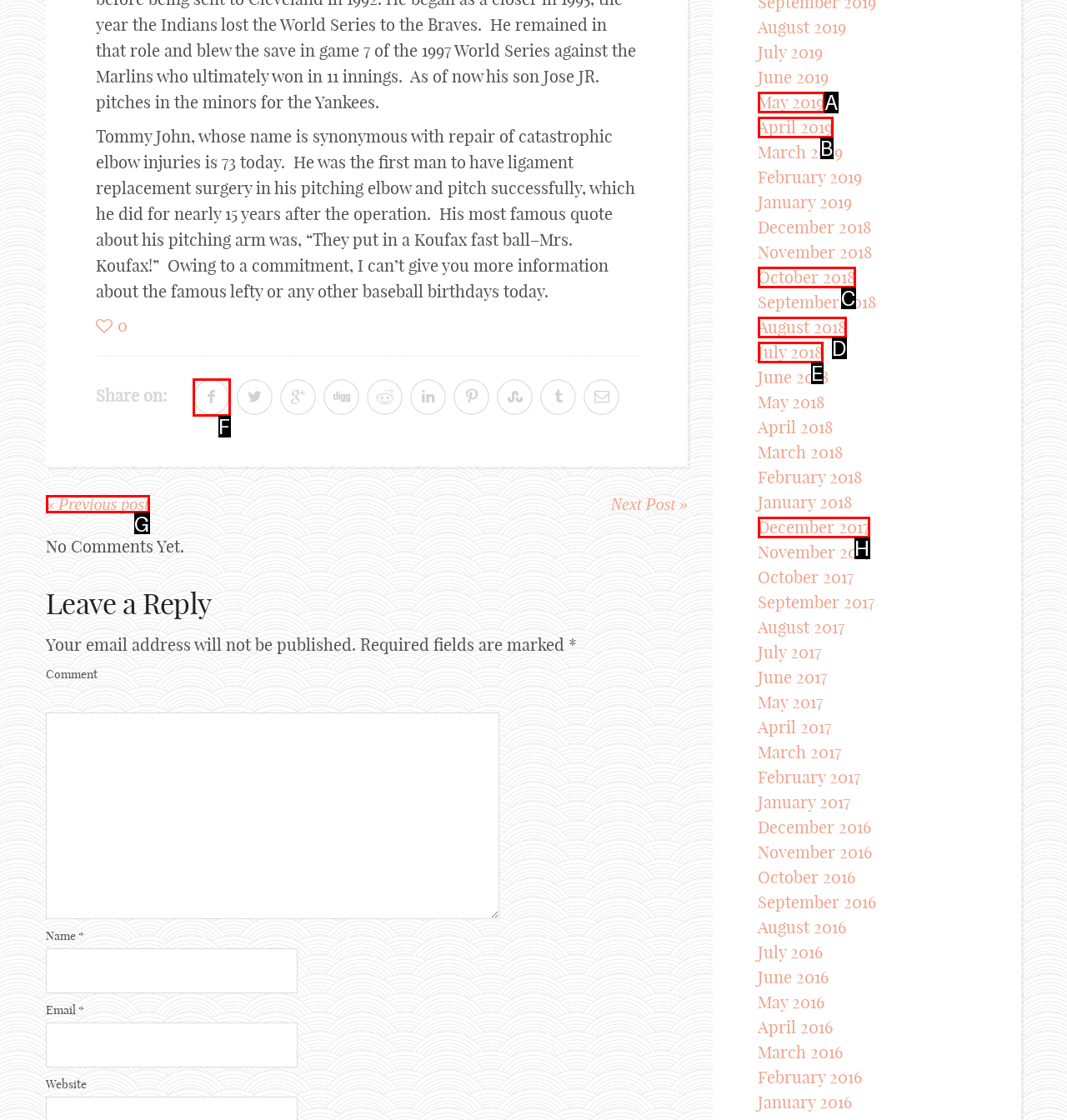Identify the HTML element I need to click to complete this task: Click on the '« Previous post' link Provide the option's letter from the available choices.

G